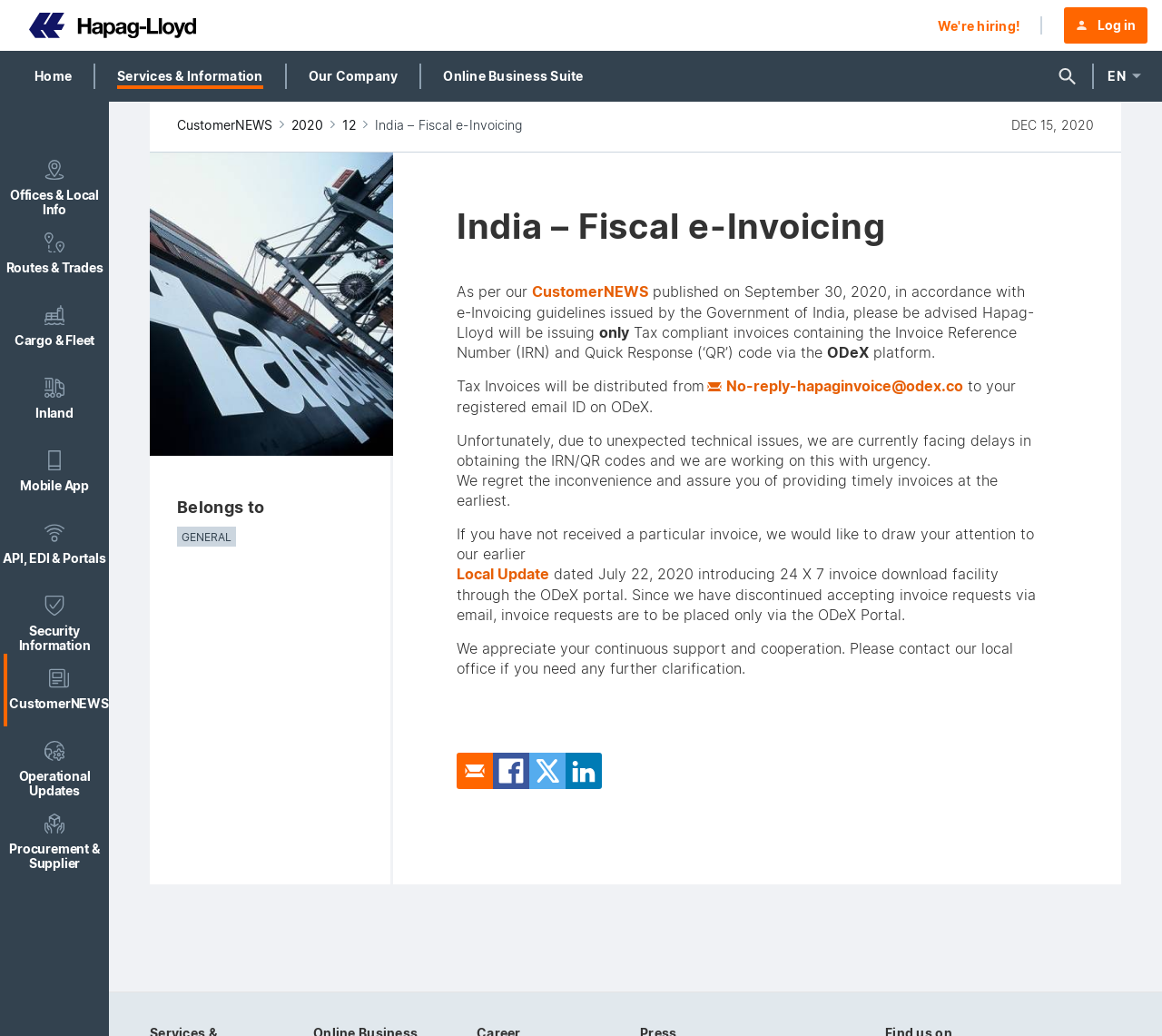Explain in detail what is displayed on the webpage.

The webpage is about Hapag-Lloyd's fiscal e-invoicing in India. At the top, there is a navigation menu with links to "Homepage", "We're hiring!", "Log in", and other options. Below the navigation menu, there is a horizontal list of links to various sections, including "Offices & Local Info", "Routes & Trades", "Cargo & Fleet", and others. Each of these links has a corresponding icon next to it.

On the left side of the page, there is a section with a heading "Belongs to" and a subheading "India – Fiscal e-Invoicing". Below this, there is a news article with a title "India – Fiscal e-Invoicing" and a date "DEC 15, 2020". The article discusses Hapag-Lloyd's implementation of e-invoicing guidelines in India and provides information on how tax invoices will be distributed.

The article is divided into several paragraphs, with links to "CustomerNEWS" and an email address "No-reply-hapaginvoice@odex.co" embedded within the text. There are also several static text elements, including a statement apologizing for delays in obtaining IRN/QR codes and a note about a 24/7 invoice download facility through the ODeX portal.

At the bottom of the page, there are links to social media platforms, including "Mail", "Facebook", "LinkedIn", and "X", each with a corresponding icon.